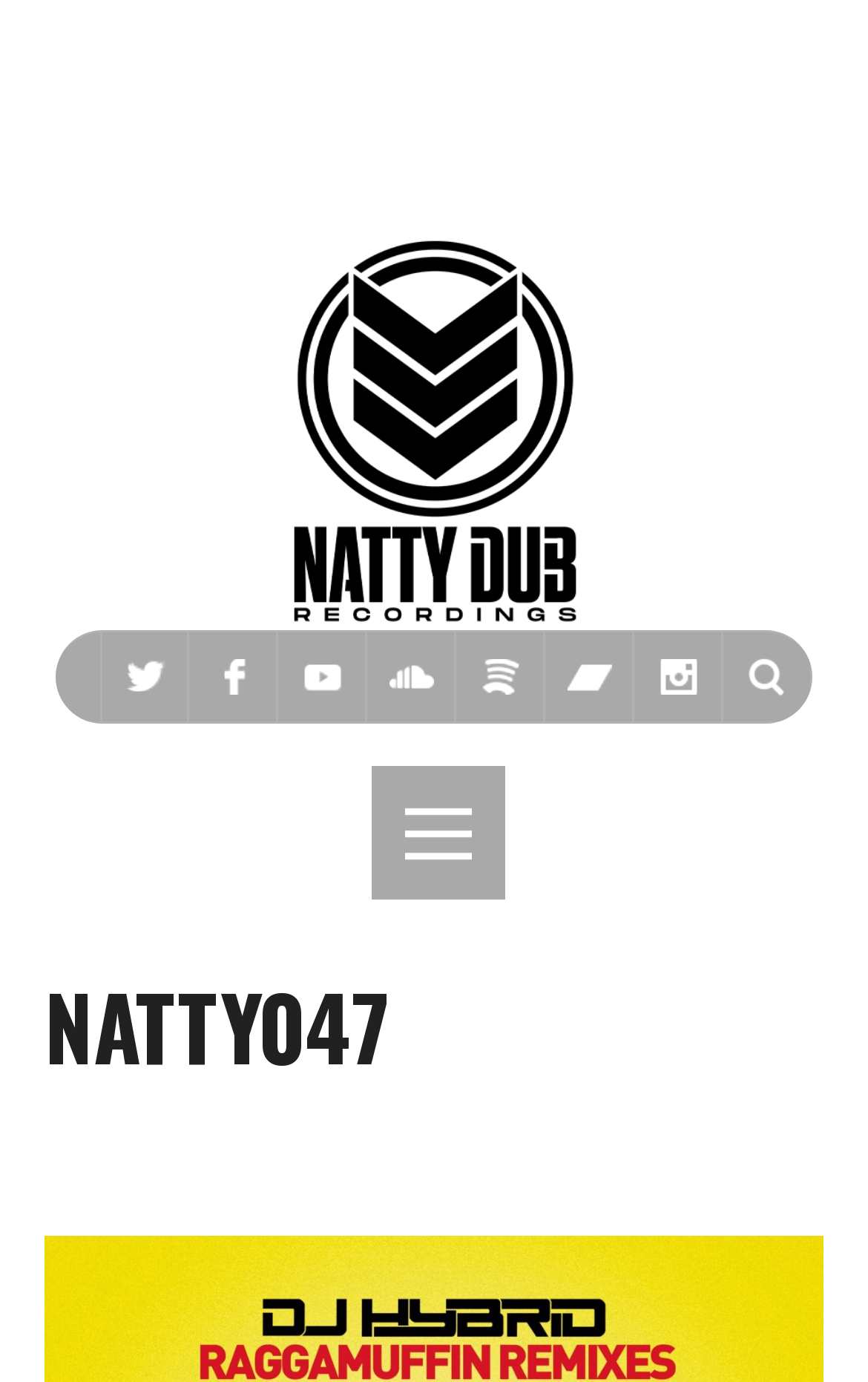Consider the image and give a detailed and elaborate answer to the question: 
Is there a search function on the webpage?

I noticed a link with the text 'Search...' at the top of the webpage, which suggests that there is a search function available.